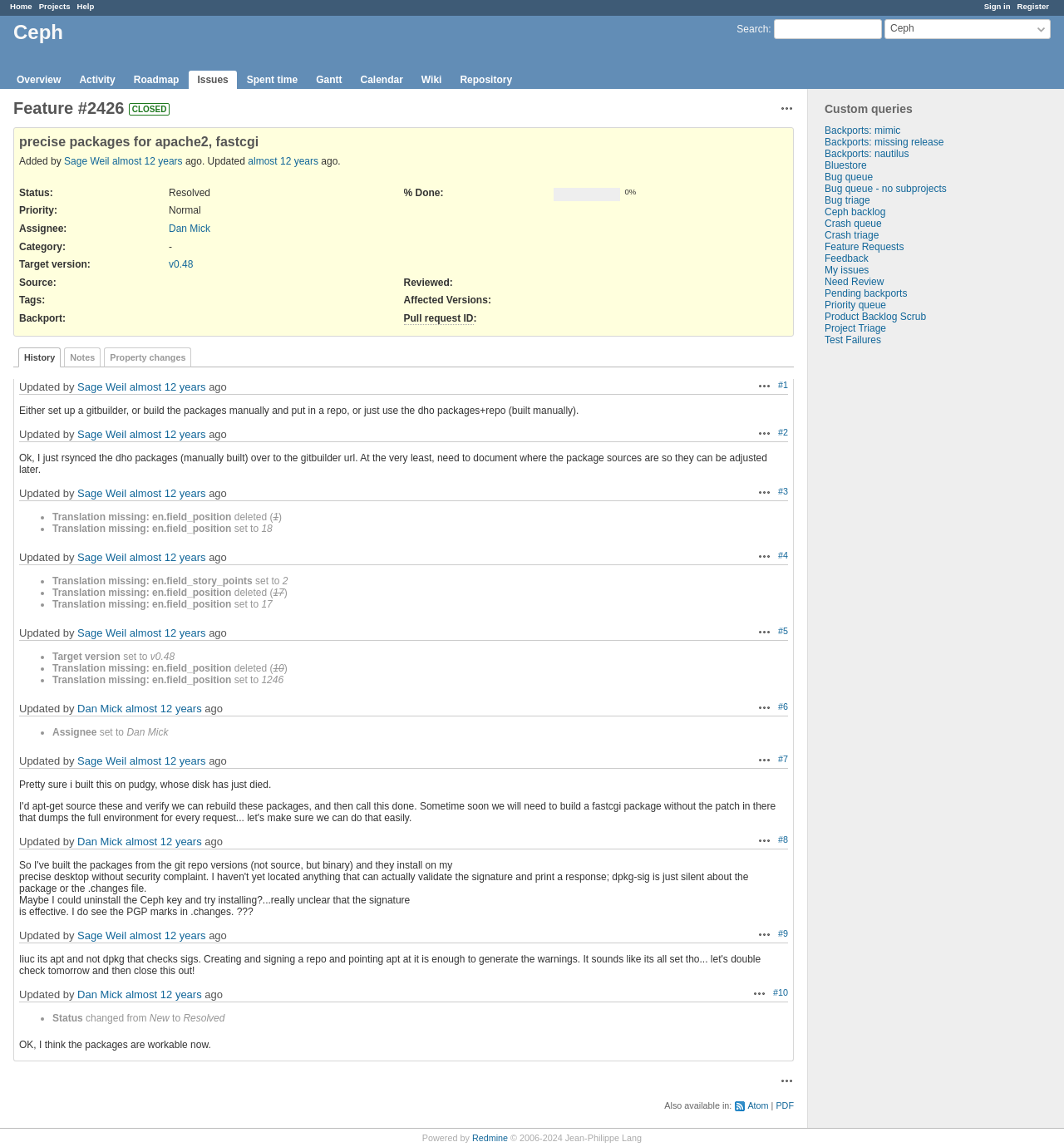What is the status of feature #2426?
Using the information presented in the image, please offer a detailed response to the question.

I found the status of feature #2426 by looking at the 'Status:' label and its corresponding value 'Resolved' on the webpage.